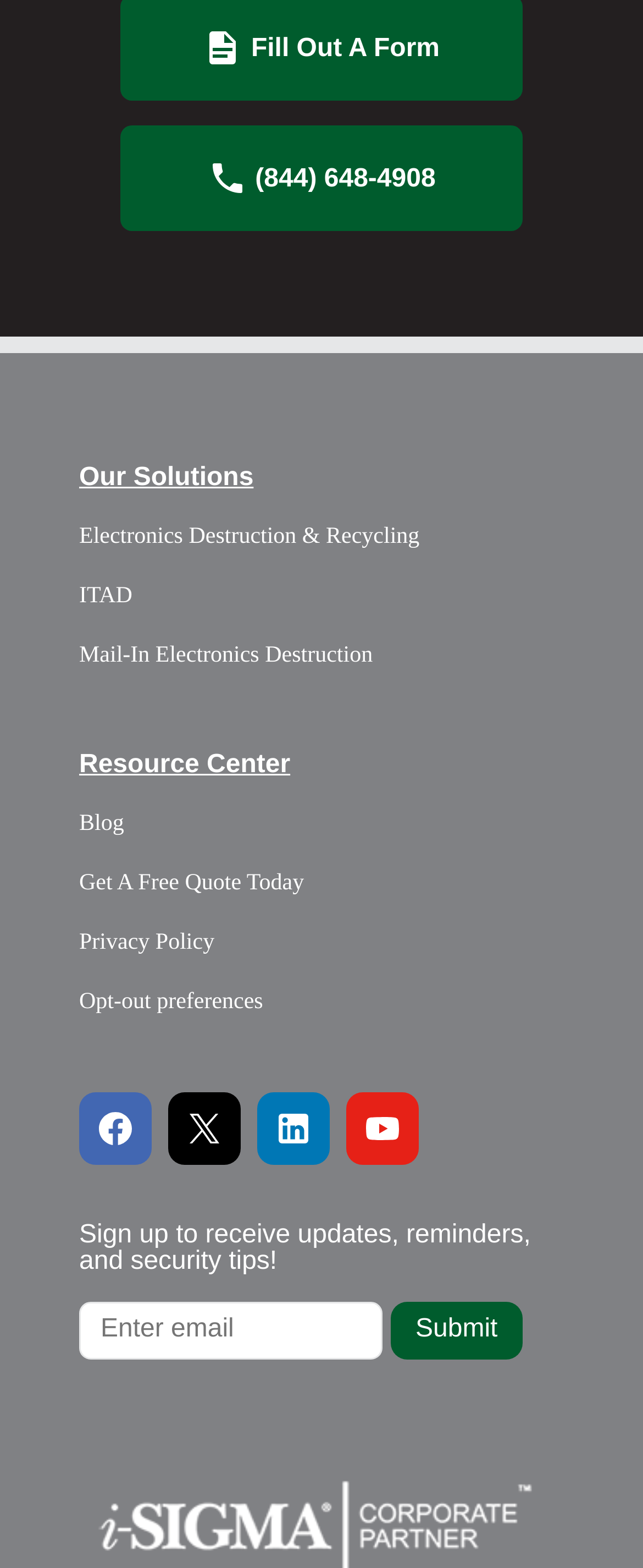Give a one-word or short phrase answer to this question: 
What type of services does the company offer?

Electronics destruction and recycling